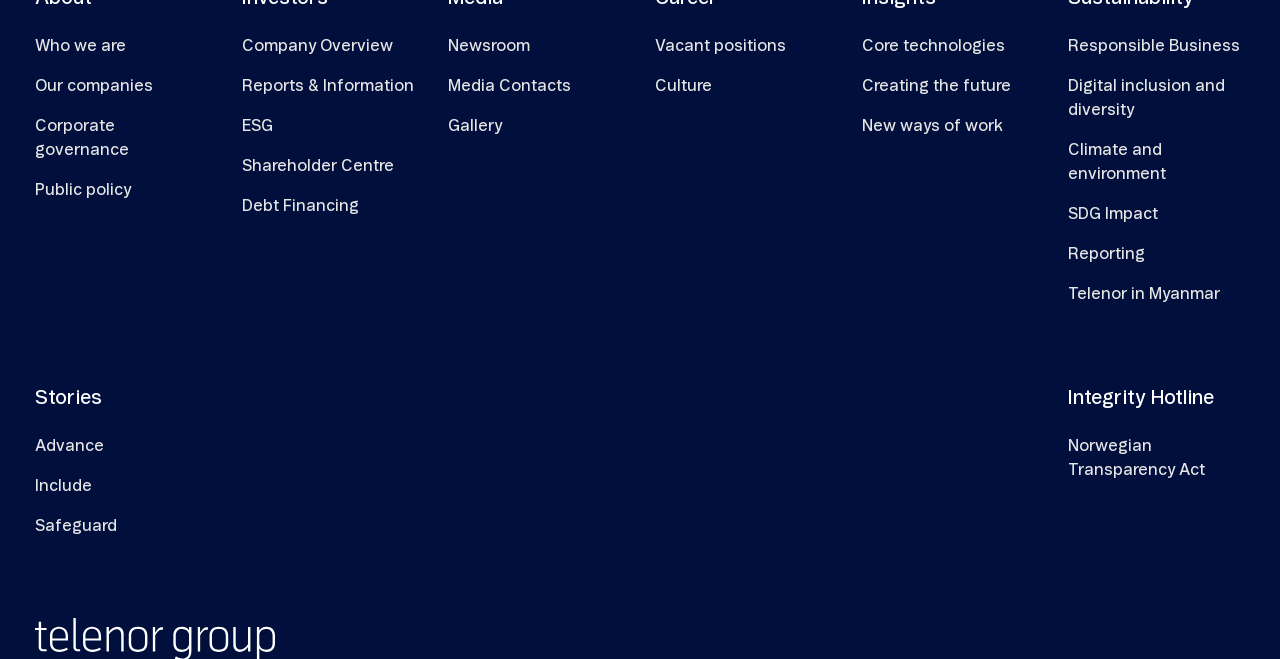Pinpoint the bounding box coordinates of the area that must be clicked to complete this instruction: "view Programs & Events".

None